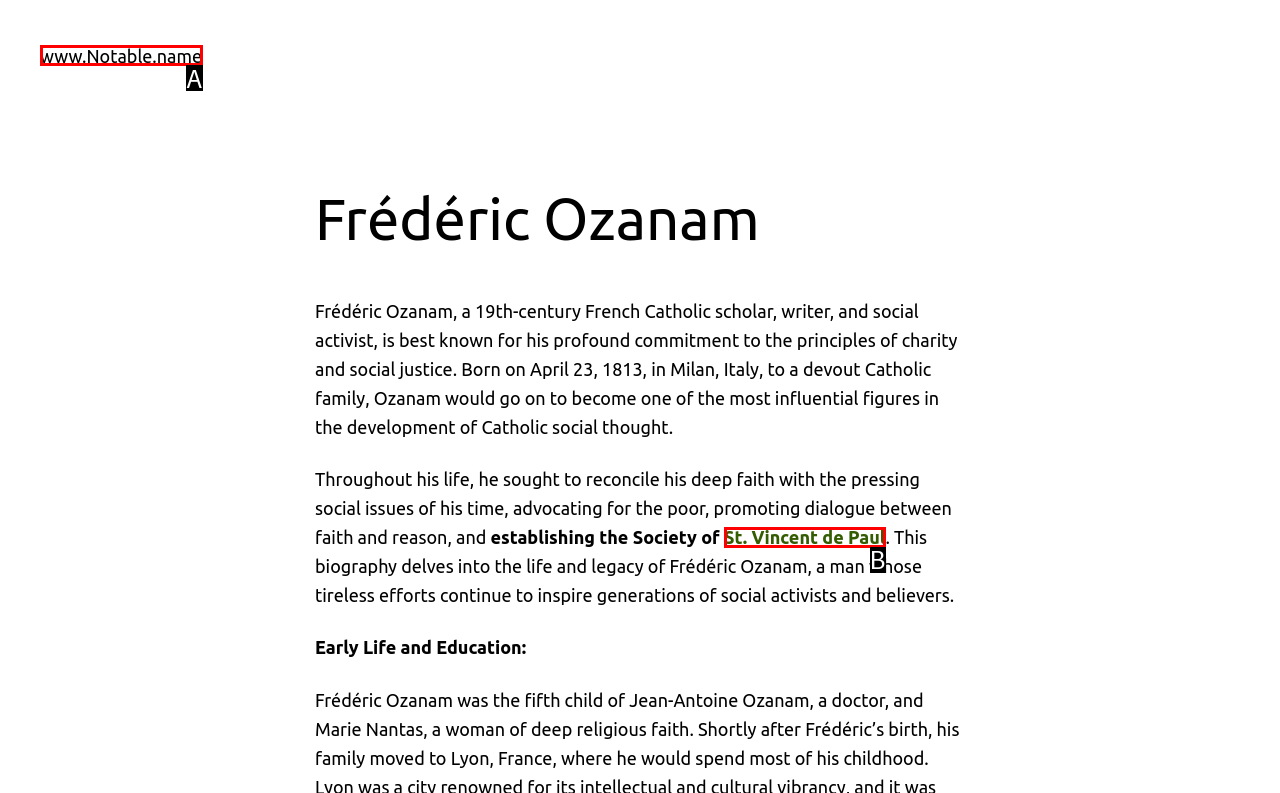Given the description: St. Vincent de Paul, select the HTML element that matches it best. Reply with the letter of the chosen option directly.

B